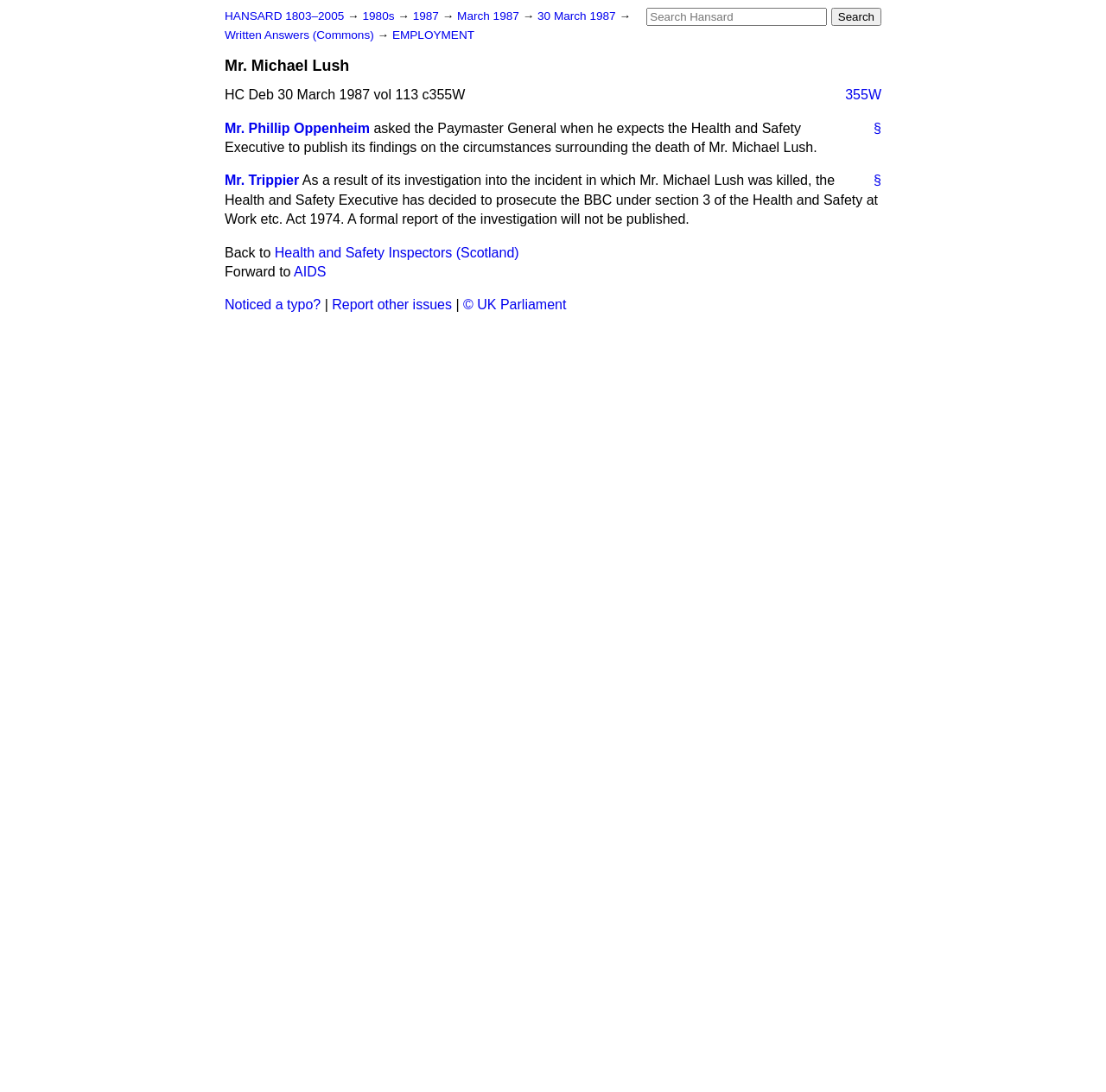Using floating point numbers between 0 and 1, provide the bounding box coordinates in the format (top-left x, top-left y, bottom-right x, bottom-right y). Locate the UI element described here: §

[0.777, 0.109, 0.797, 0.127]